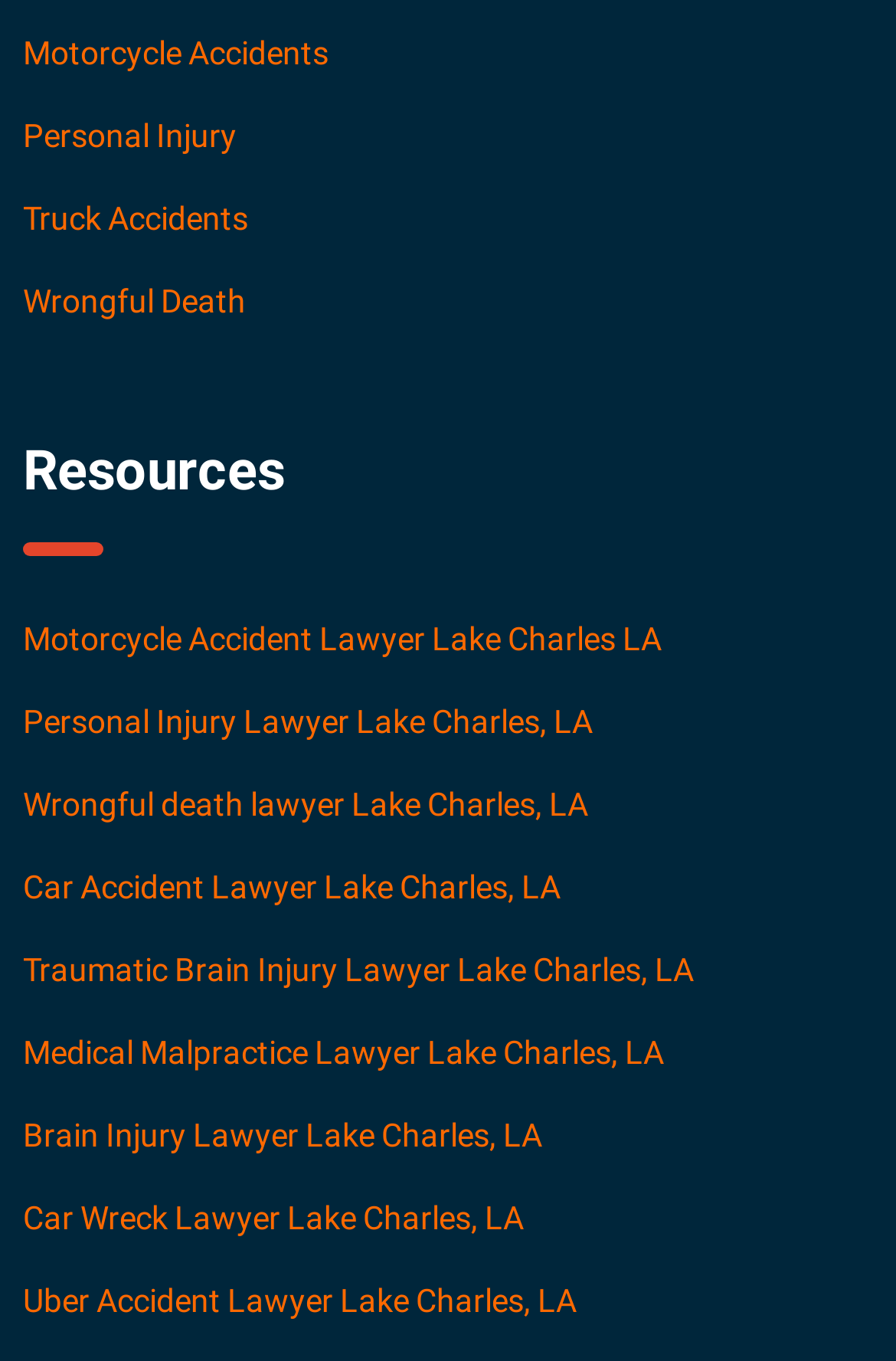Locate the bounding box coordinates of the clickable element to fulfill the following instruction: "View Resources". Provide the coordinates as four float numbers between 0 and 1 in the format [left, top, right, bottom].

[0.026, 0.276, 0.974, 0.408]